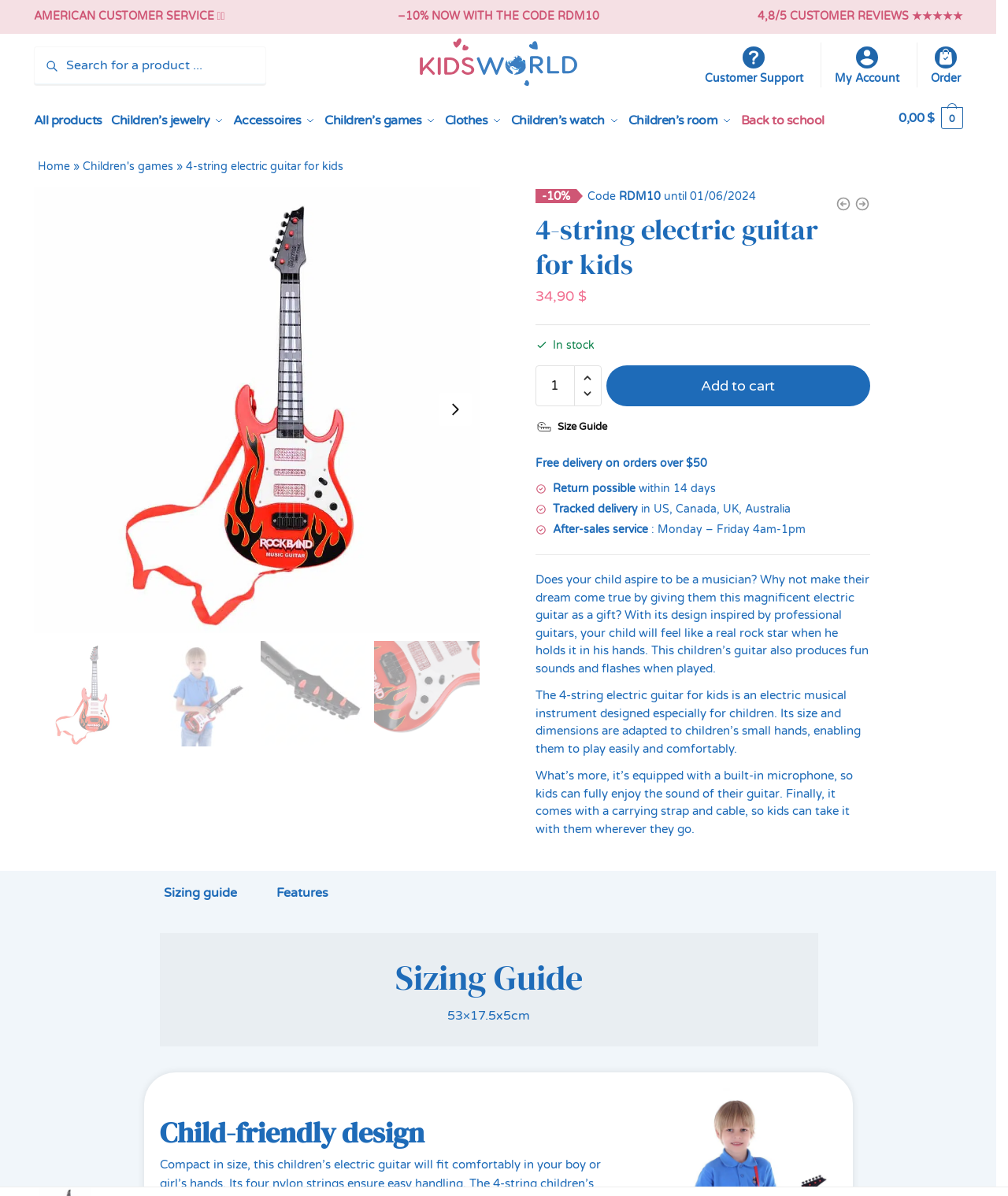What is the customer review rating?
Please answer the question with a detailed and comprehensive explanation.

I found the customer review rating by looking at the StaticText element with the text '4,8/5 CUSTOMER REVIEWS ★★★★★' which is located at the top of the webpage.